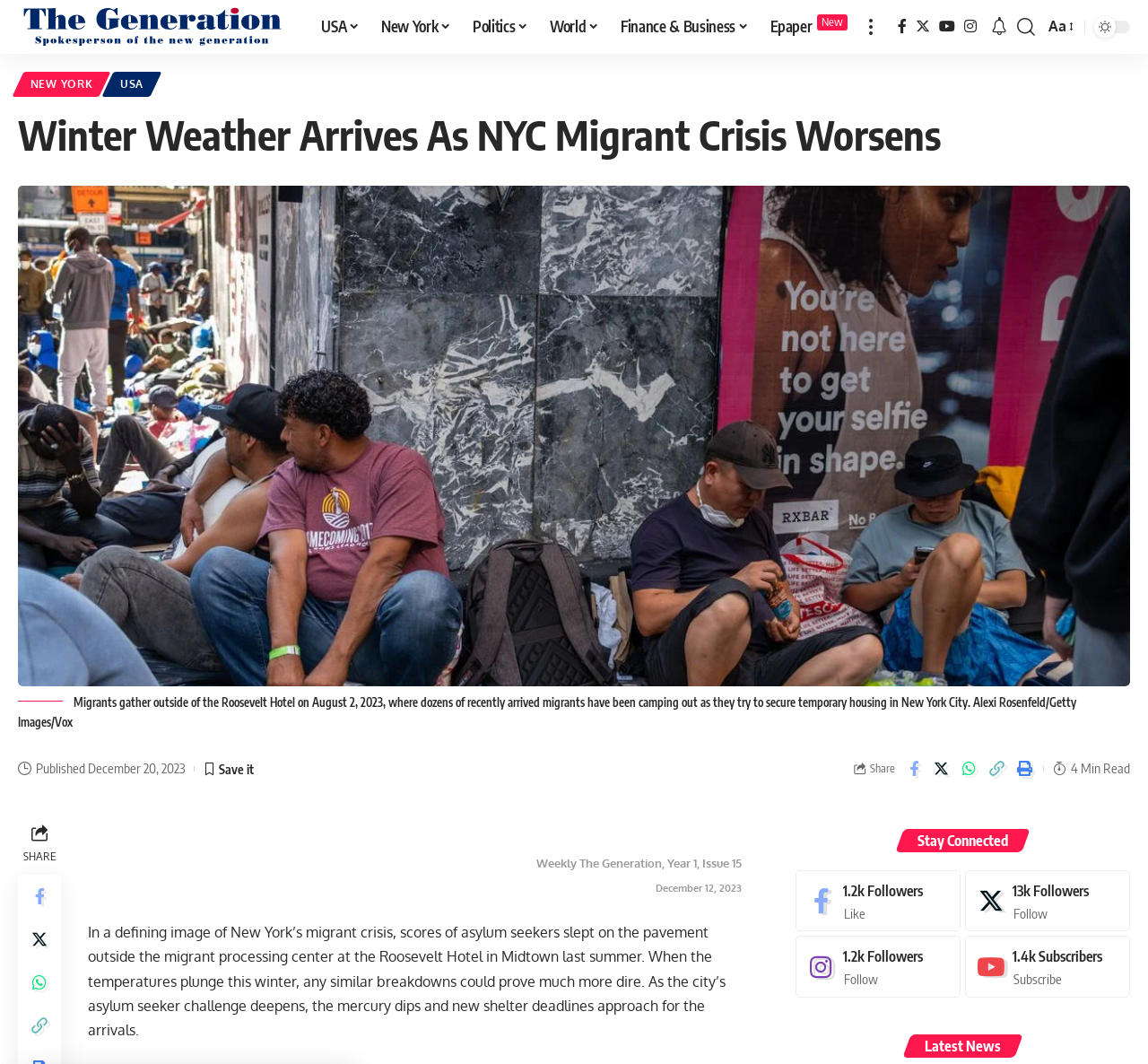What is the name of the publication?
Please answer the question with as much detail as possible using the screenshot.

The top-left corner of the webpage has a logo and text 'The Generation' which suggests that it is the name of the publication.